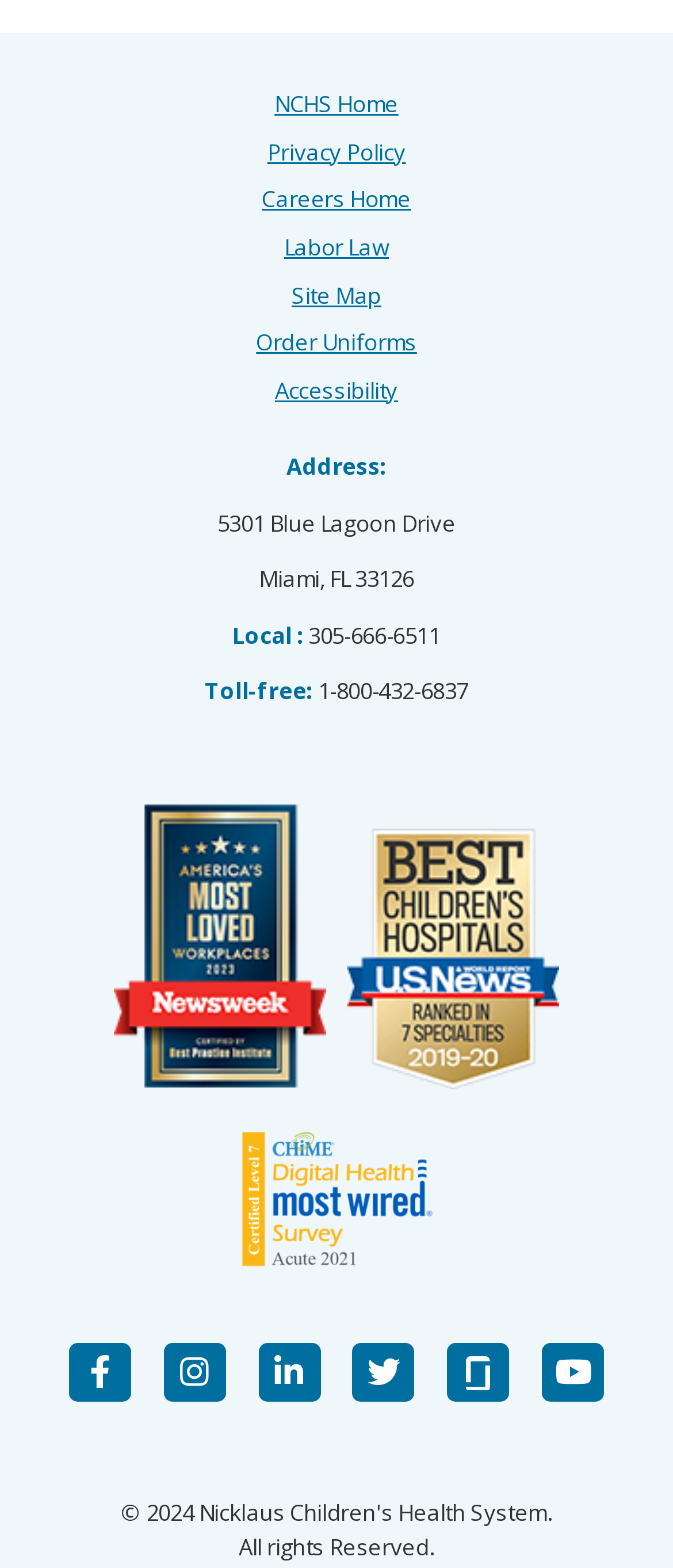Please indicate the bounding box coordinates of the element's region to be clicked to achieve the instruction: "Call Local Number". Provide the coordinates as four float numbers between 0 and 1, i.e., [left, top, right, bottom].

[0.458, 0.395, 0.654, 0.415]